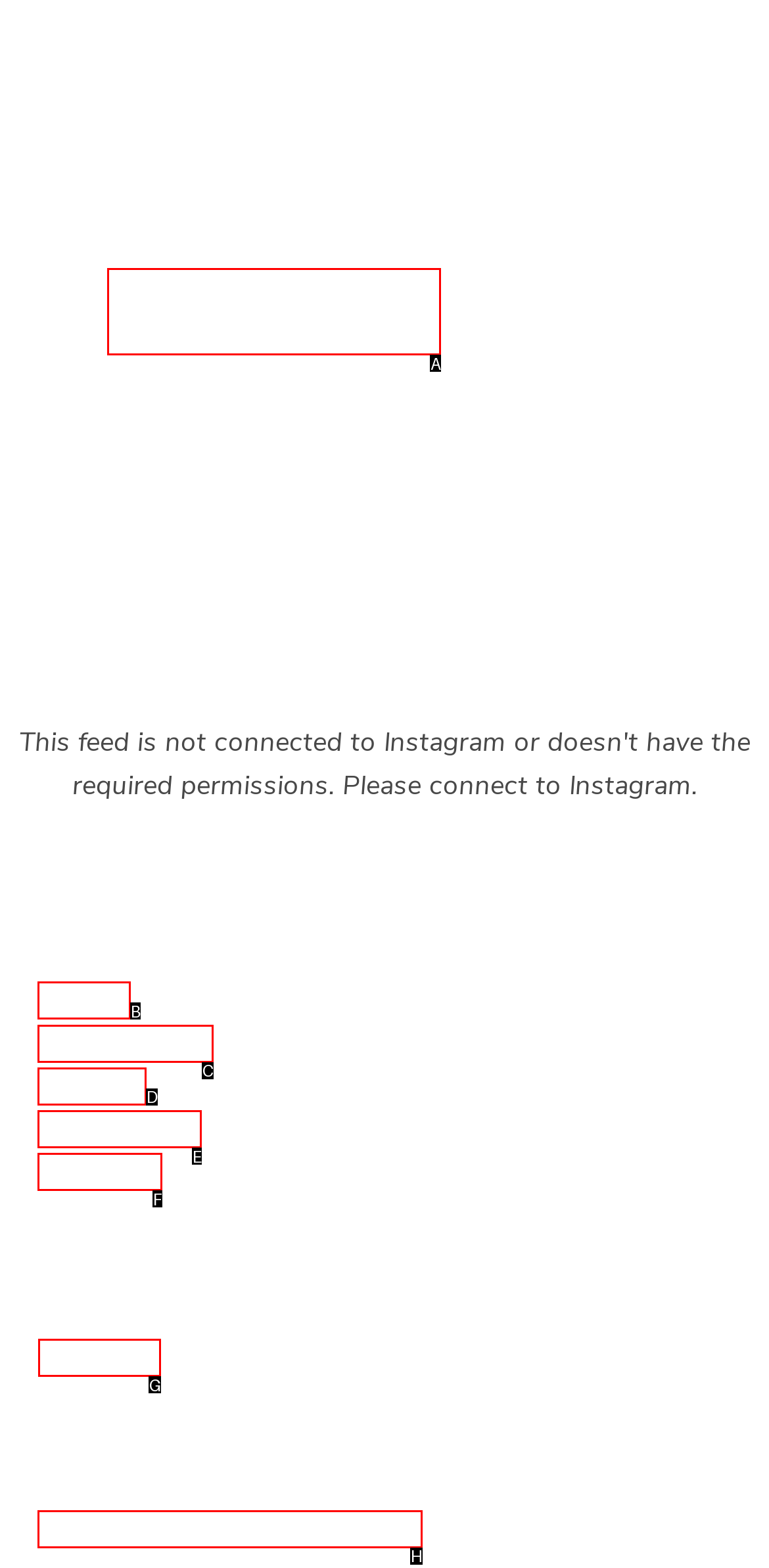Choose the HTML element you need to click to achieve the following task: Follow on Instagram
Respond with the letter of the selected option from the given choices directly.

G